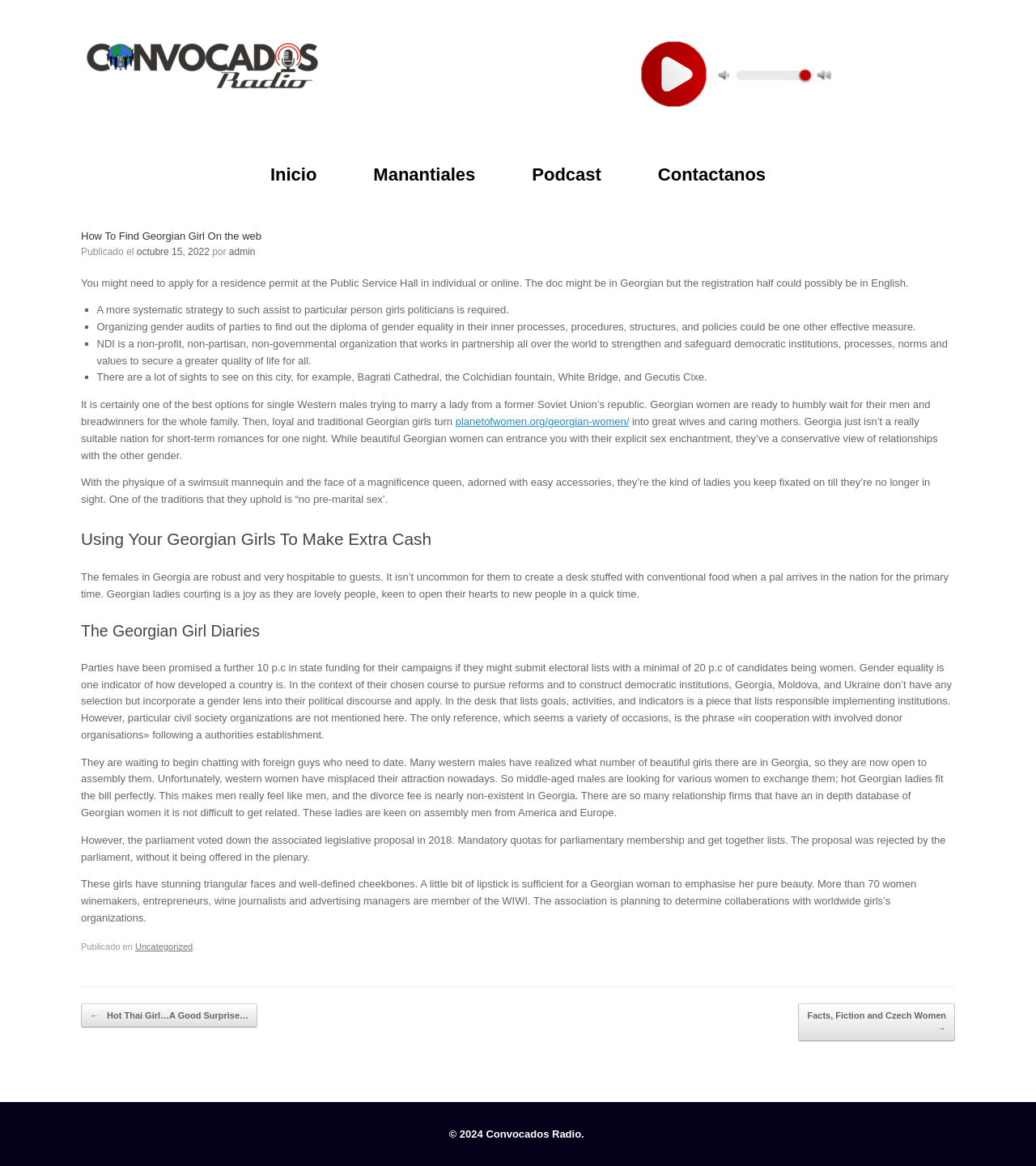What is the purpose of the article?
Please respond to the question thoroughly and include all relevant details.

The purpose of the article can be inferred from its content, which provides information about Georgian women, their characteristics, and how to find them. The article appears to be informative and educational in nature.